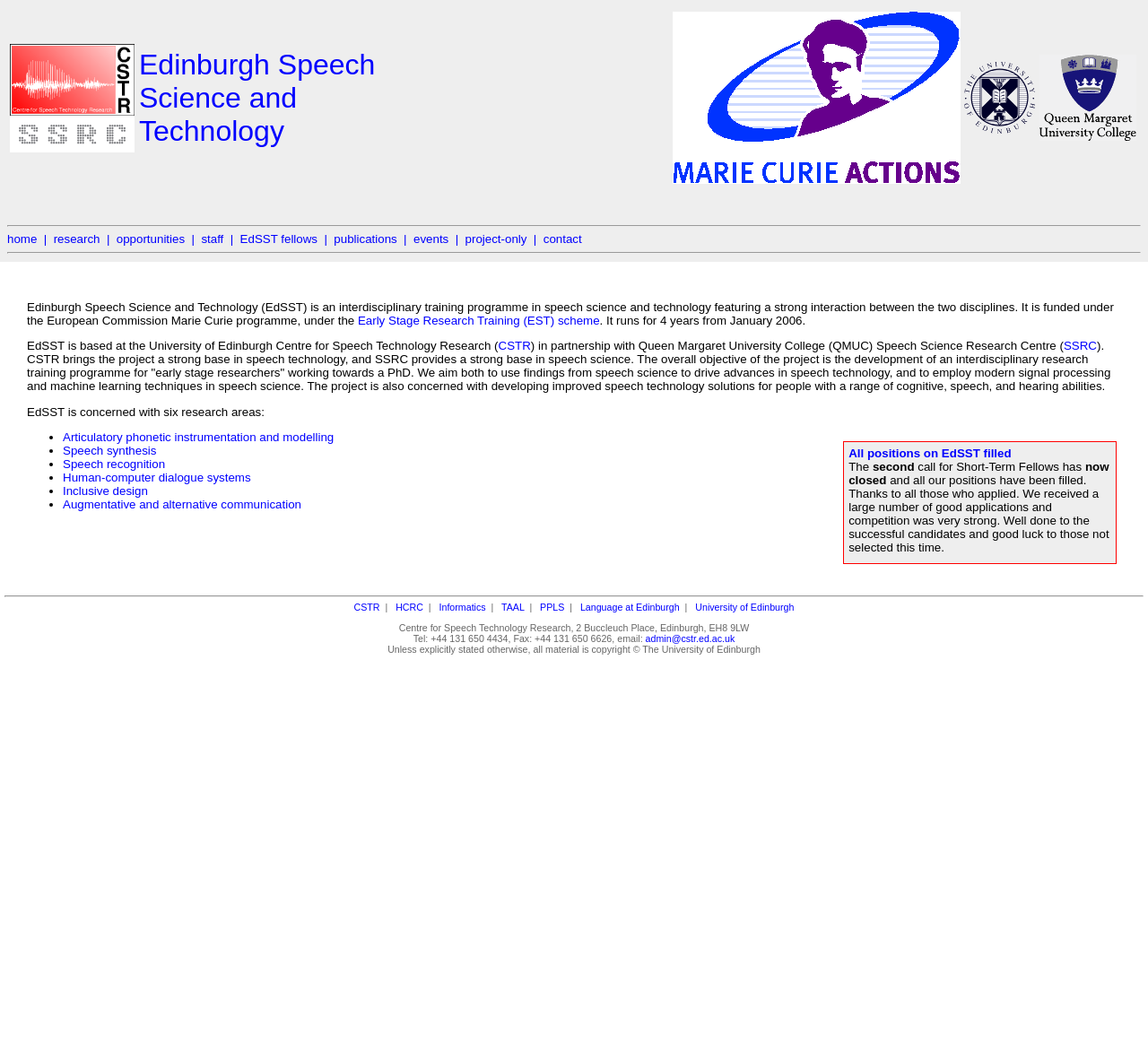How many research areas is EdSST concerned with?
Kindly offer a comprehensive and detailed response to the question.

The webpage lists six research areas that EdSST is concerned with, which are articulatory phonetic instrumentation and modelling, speech synthesis, speech recognition, human-computer dialogue systems, inclusive design, and augmentative and alternative communication.